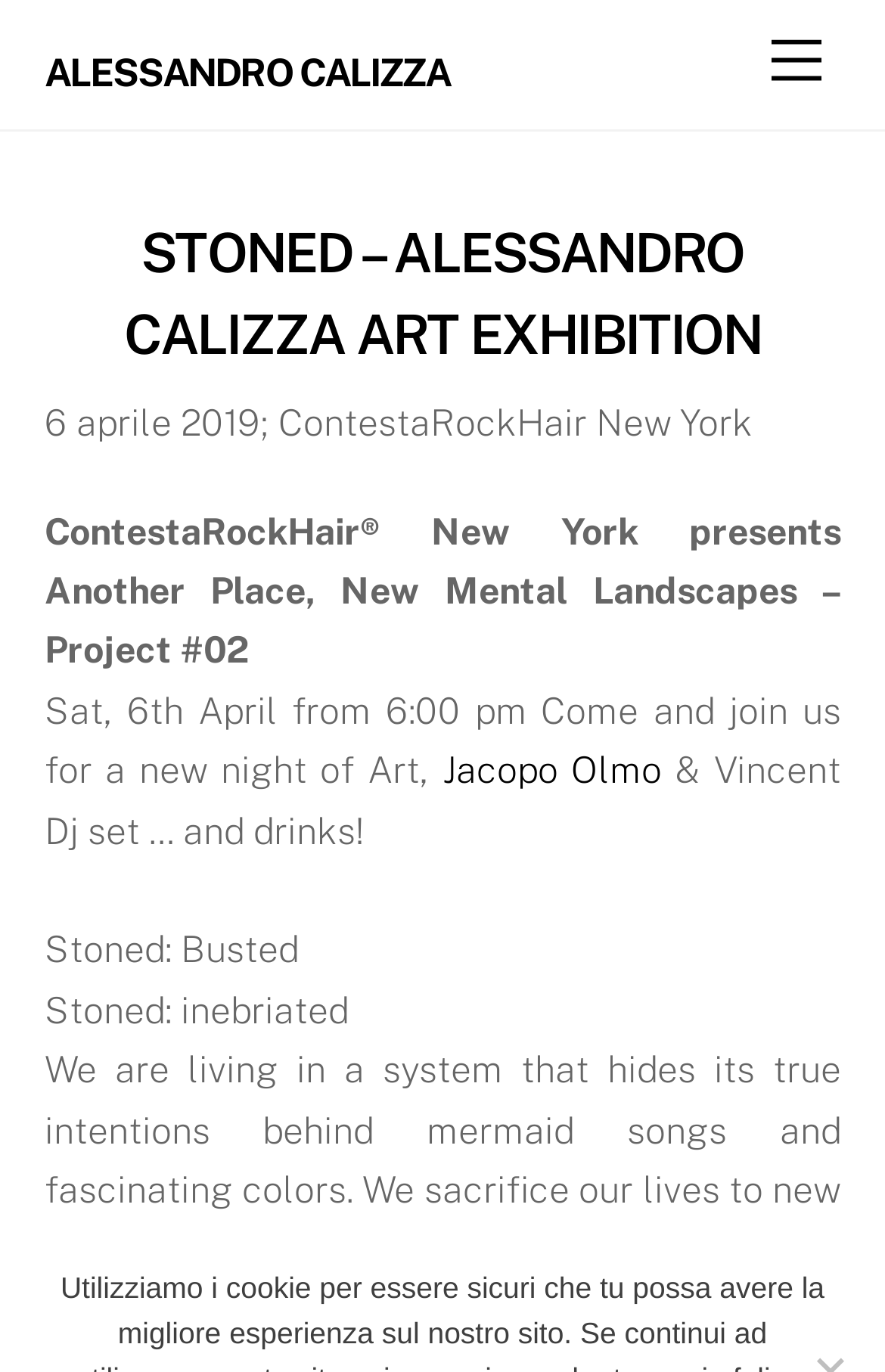Can you determine the main header of this webpage?

STONED – ALESSANDRO CALIZZA ART EXHIBITION